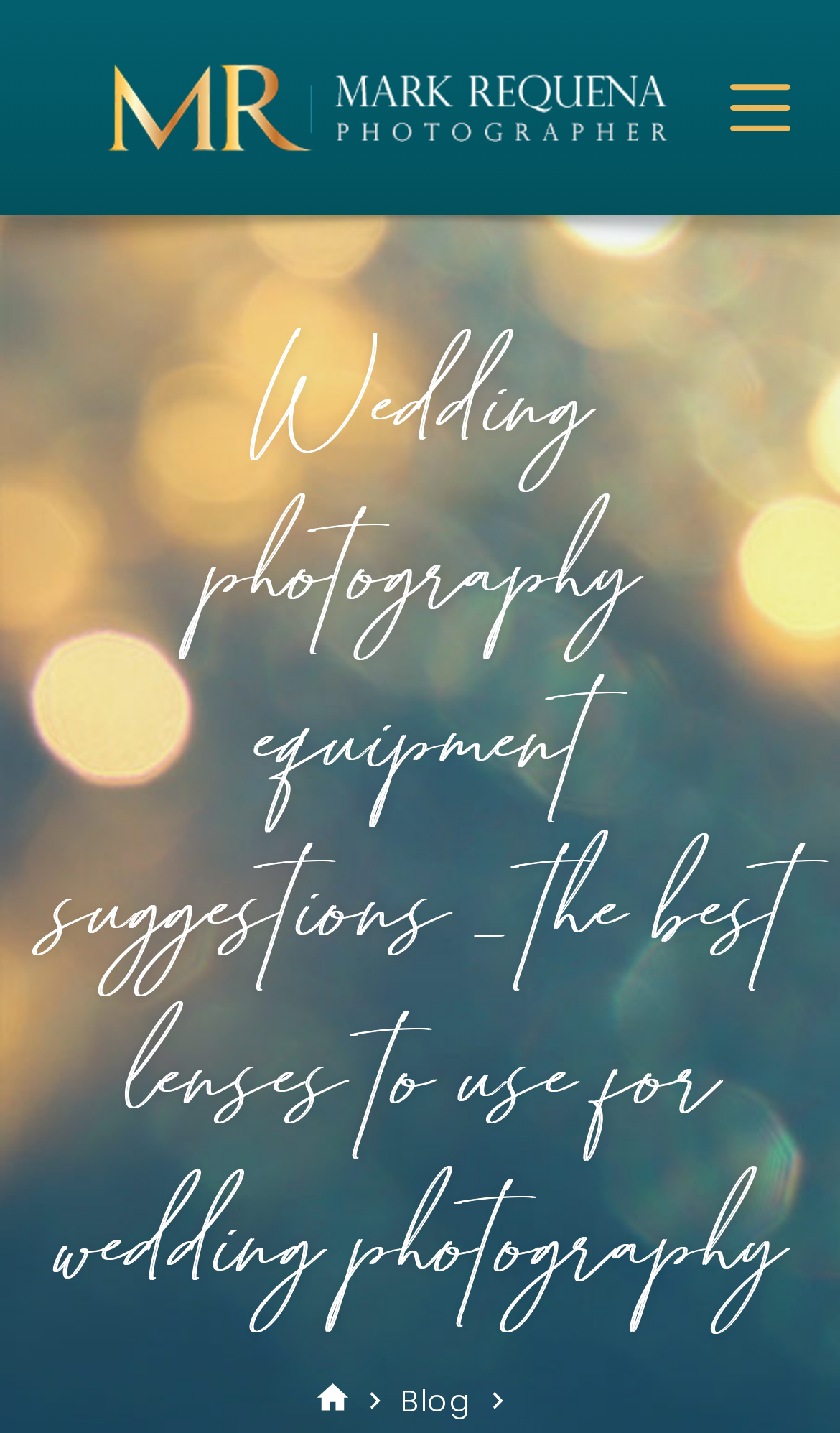Please answer the following question using a single word or phrase: 
How many links are in the top navigation bar?

3